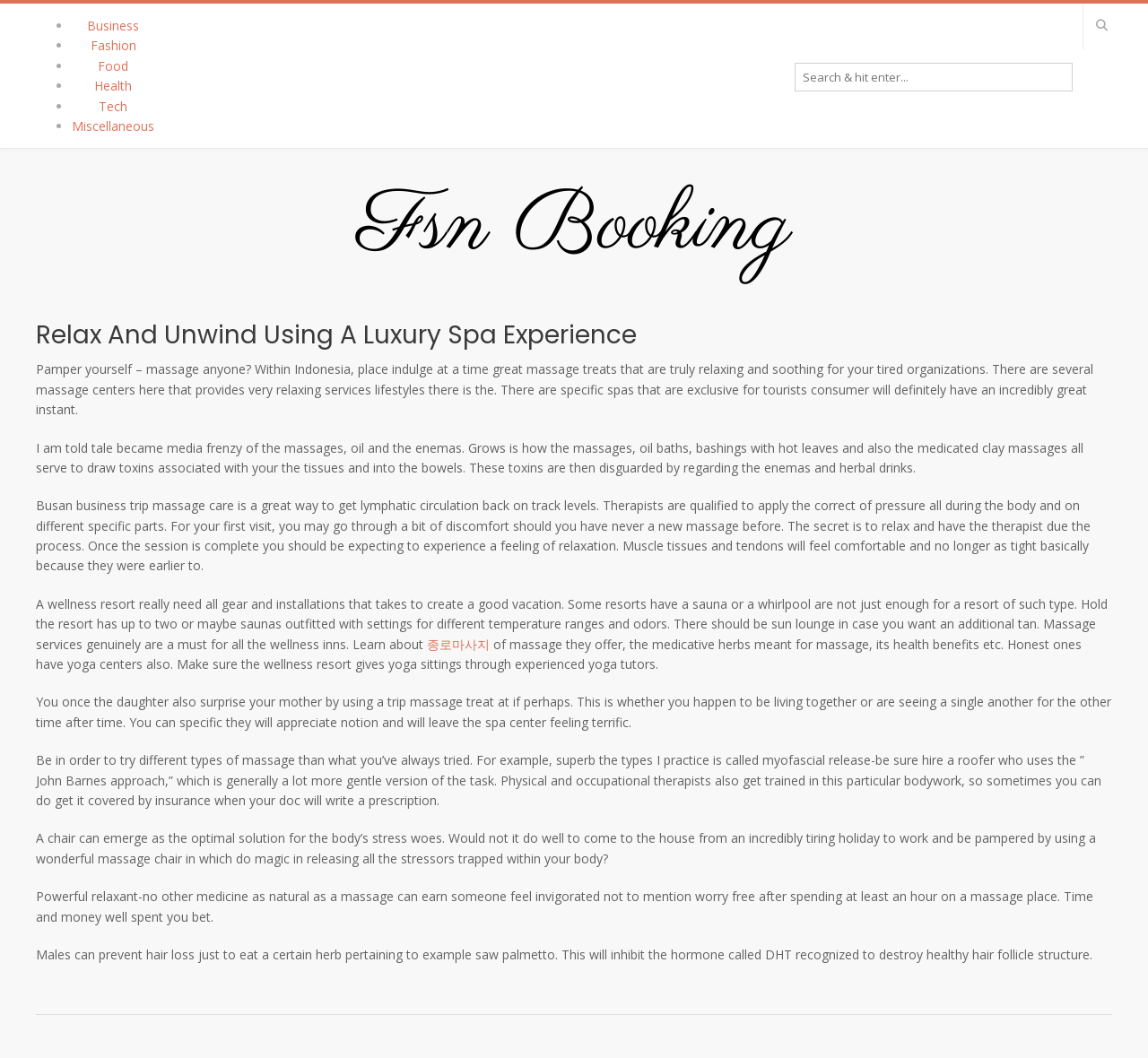What is the purpose of a wellness resort according to the webpage? From the image, respond with a single word or brief phrase.

To provide relaxation and wellness services